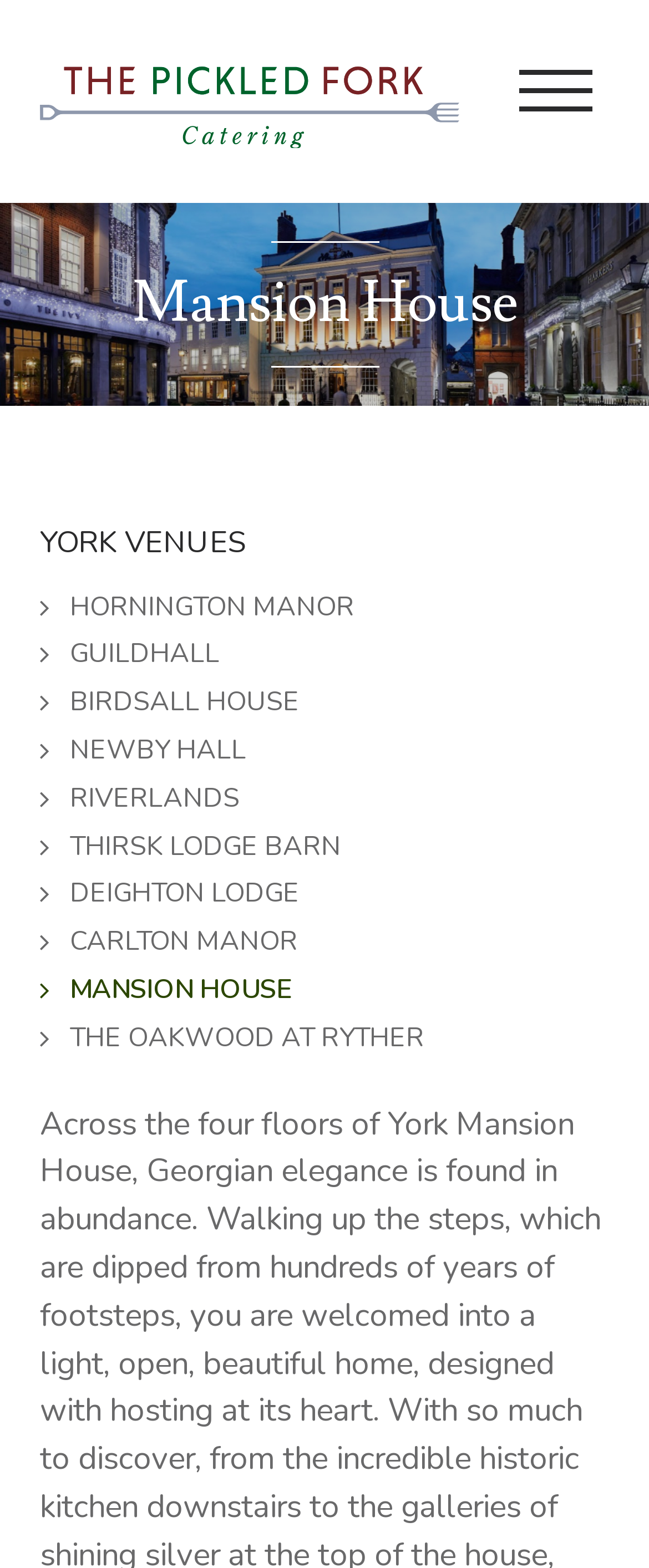Identify the bounding box coordinates for the element you need to click to achieve the following task: "click on HORNINGTON MANOR". Provide the bounding box coordinates as four float numbers between 0 and 1, in the form [left, top, right, bottom].

[0.062, 0.374, 0.546, 0.399]